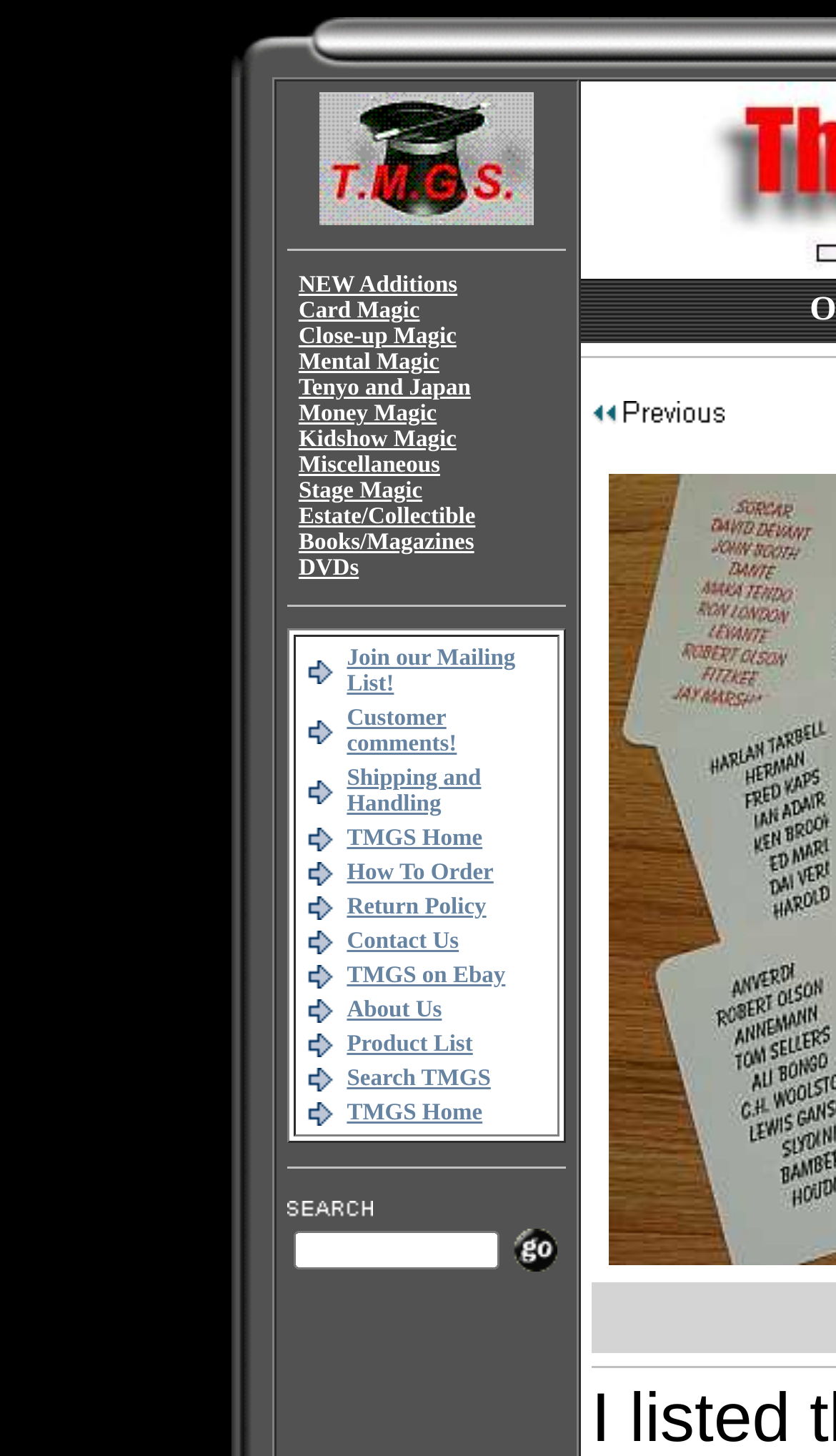What is the main topic of this webpage?
Using the image, respond with a single word or phrase.

Magic